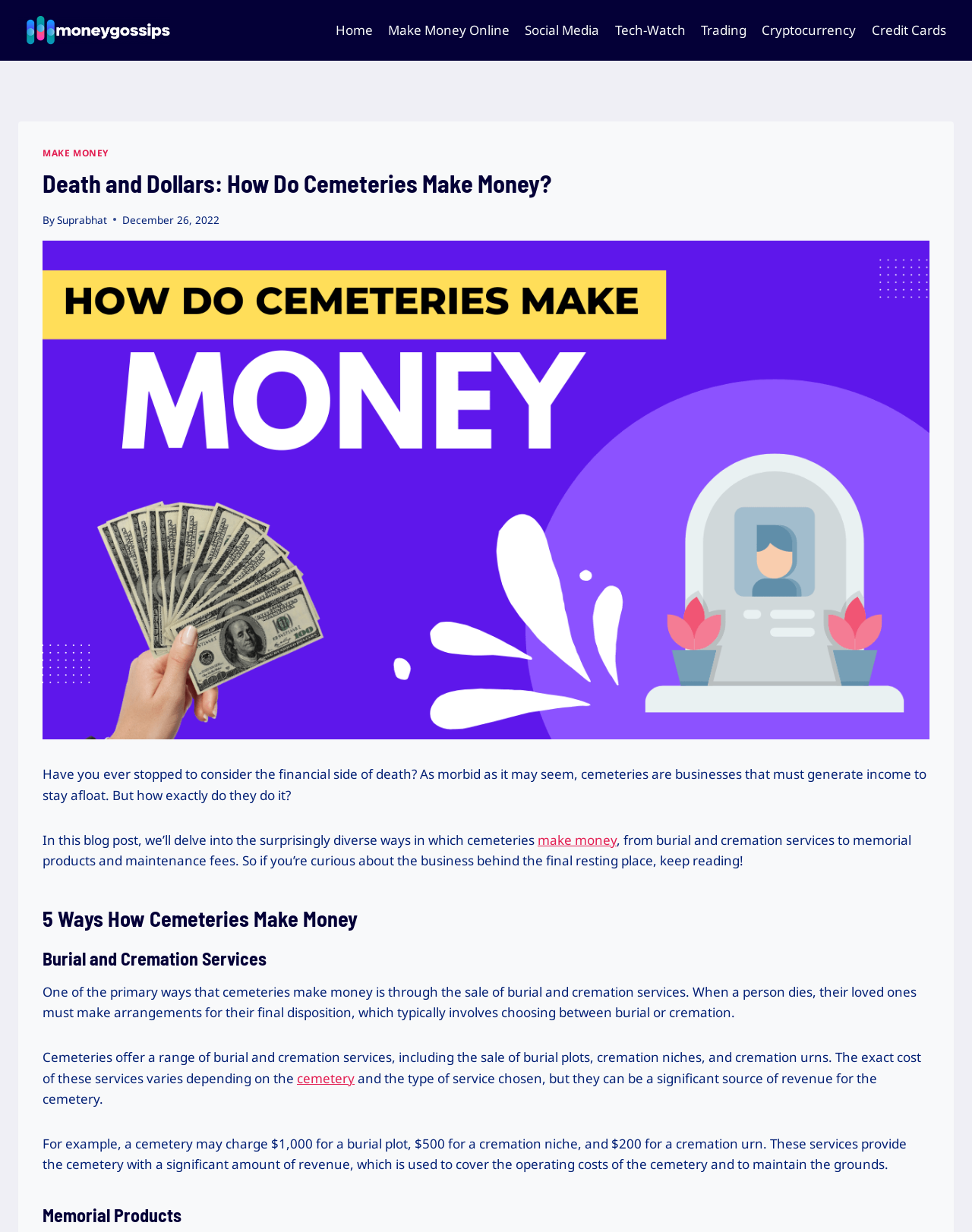When was the blog post published?
Please give a well-detailed answer to the question.

I determined the answer by looking at the timestamp below the heading 'Death and Dollars: How Do Cemeteries Make Money?', which says 'December 26, 2022'.